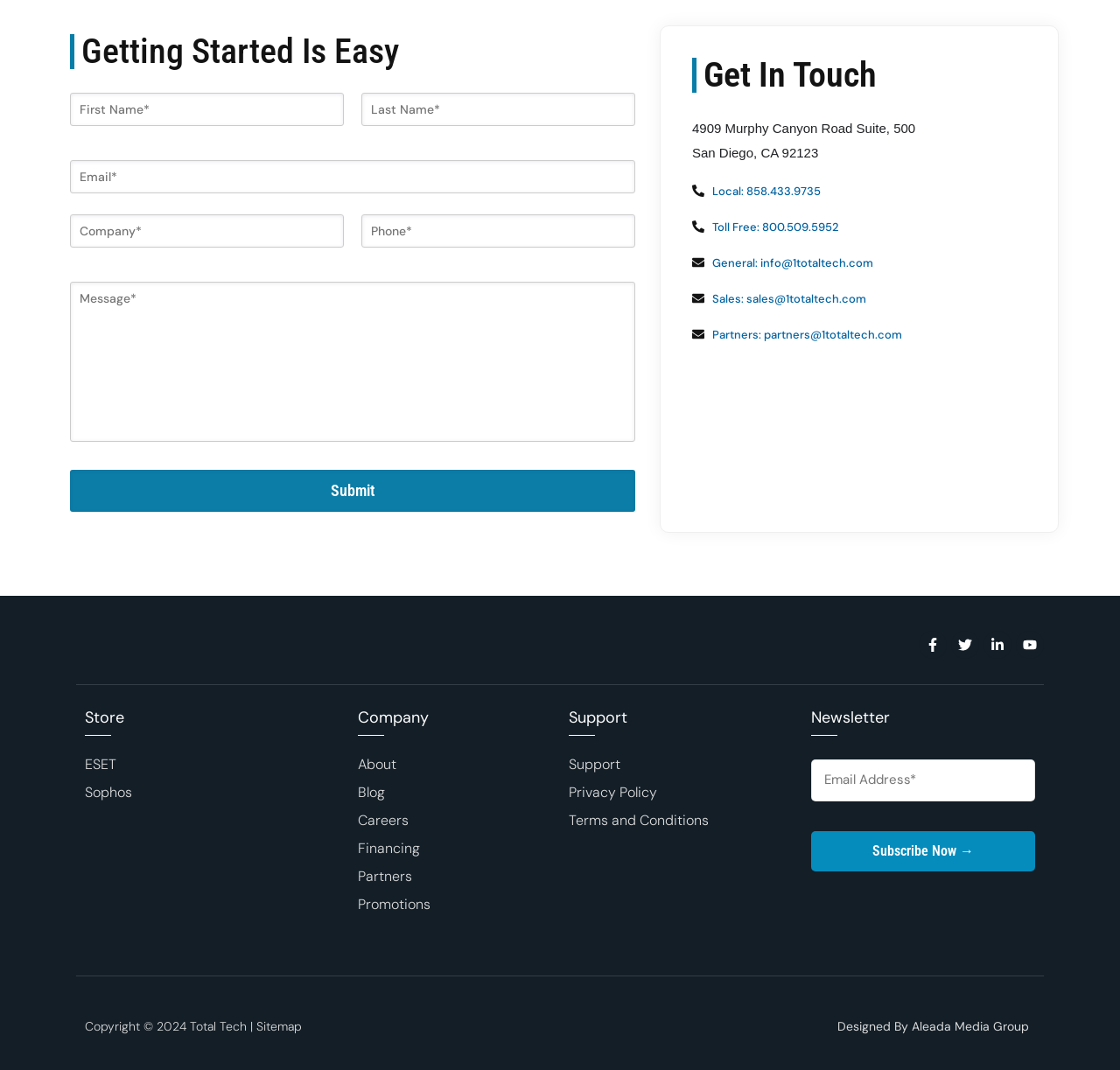Bounding box coordinates must be specified in the format (top-left x, top-left y, bottom-right x, bottom-right y). All values should be floating point numbers between 0 and 1. What are the bounding box coordinates of the UI element described as: name="first-name" placeholder="First Name*"

[0.062, 0.086, 0.307, 0.117]